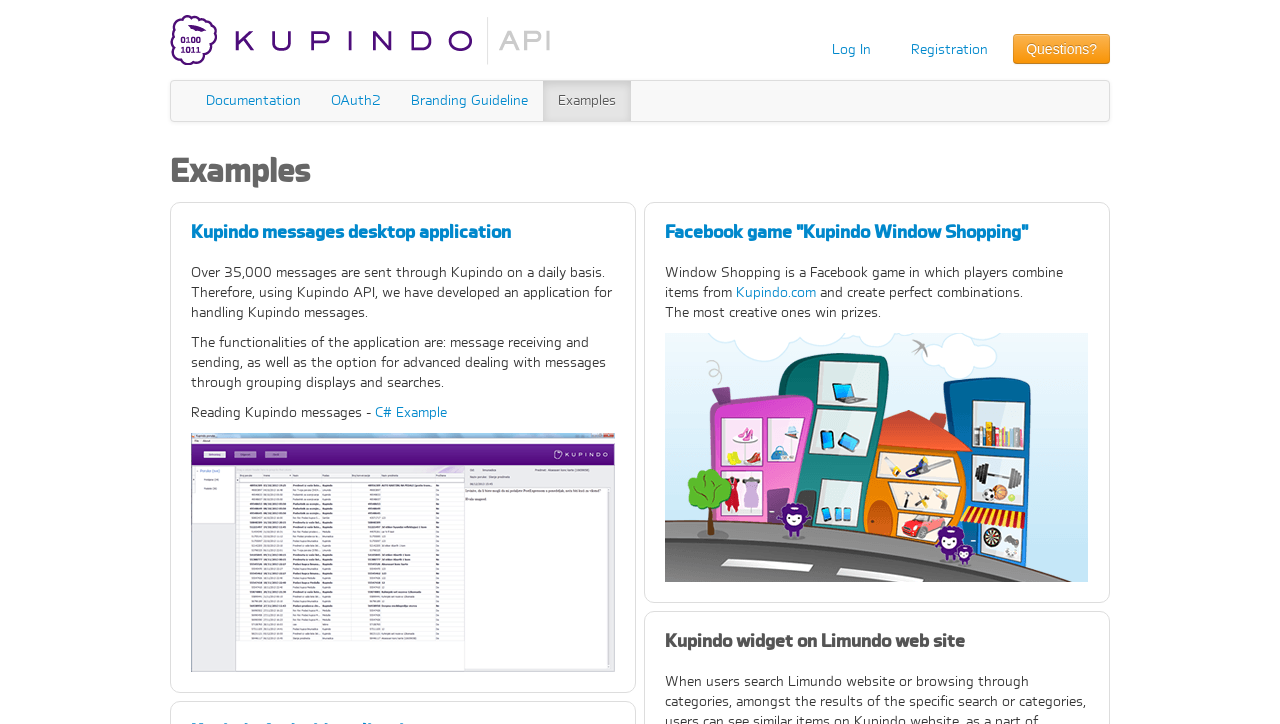What is the purpose of the Kupindo messages desktop application?
Based on the image, answer the question with a single word or brief phrase.

Handling Kupindo messages